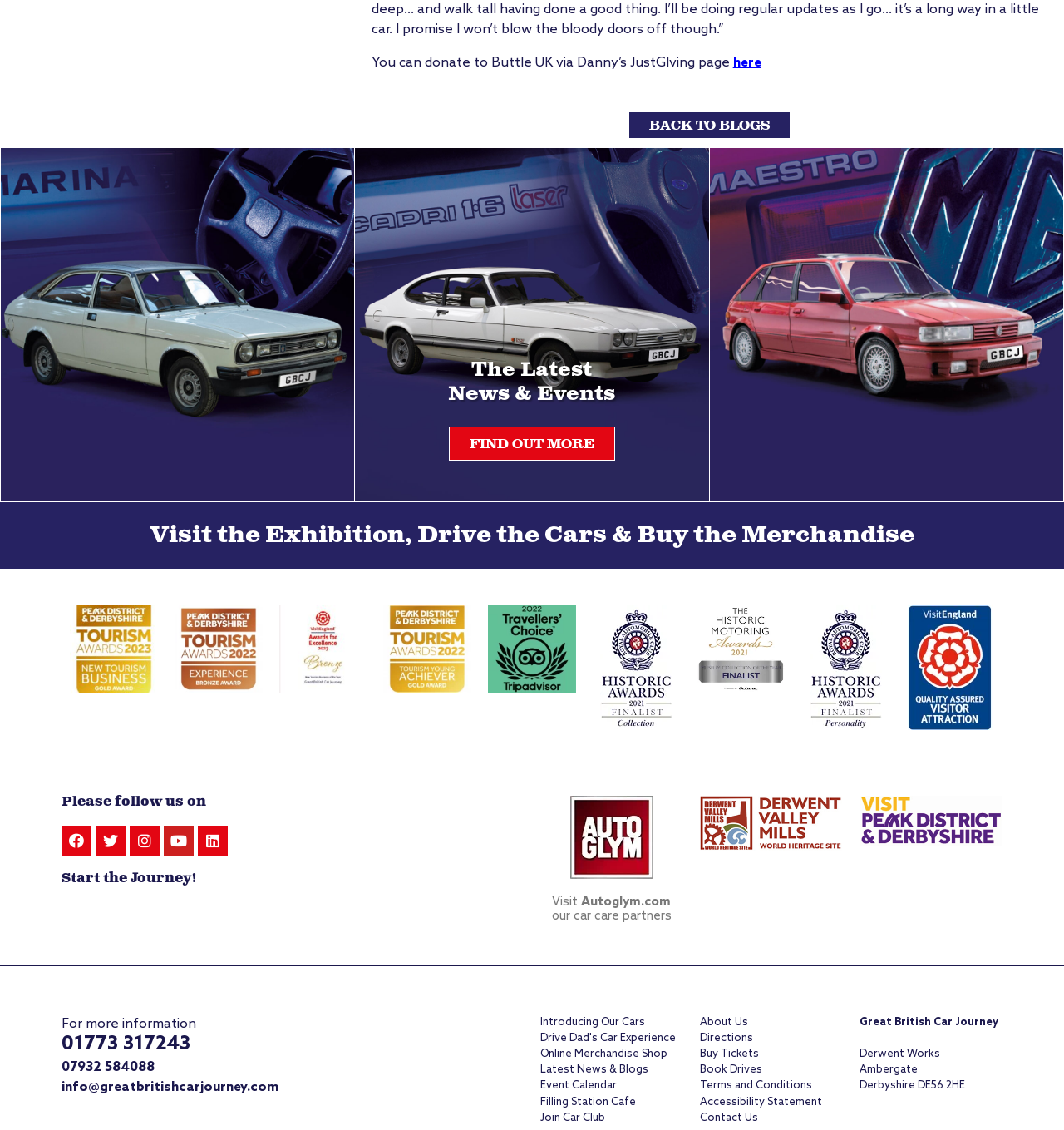Given the webpage screenshot, identify the bounding box of the UI element that matches this description: "title="like this post"".

None